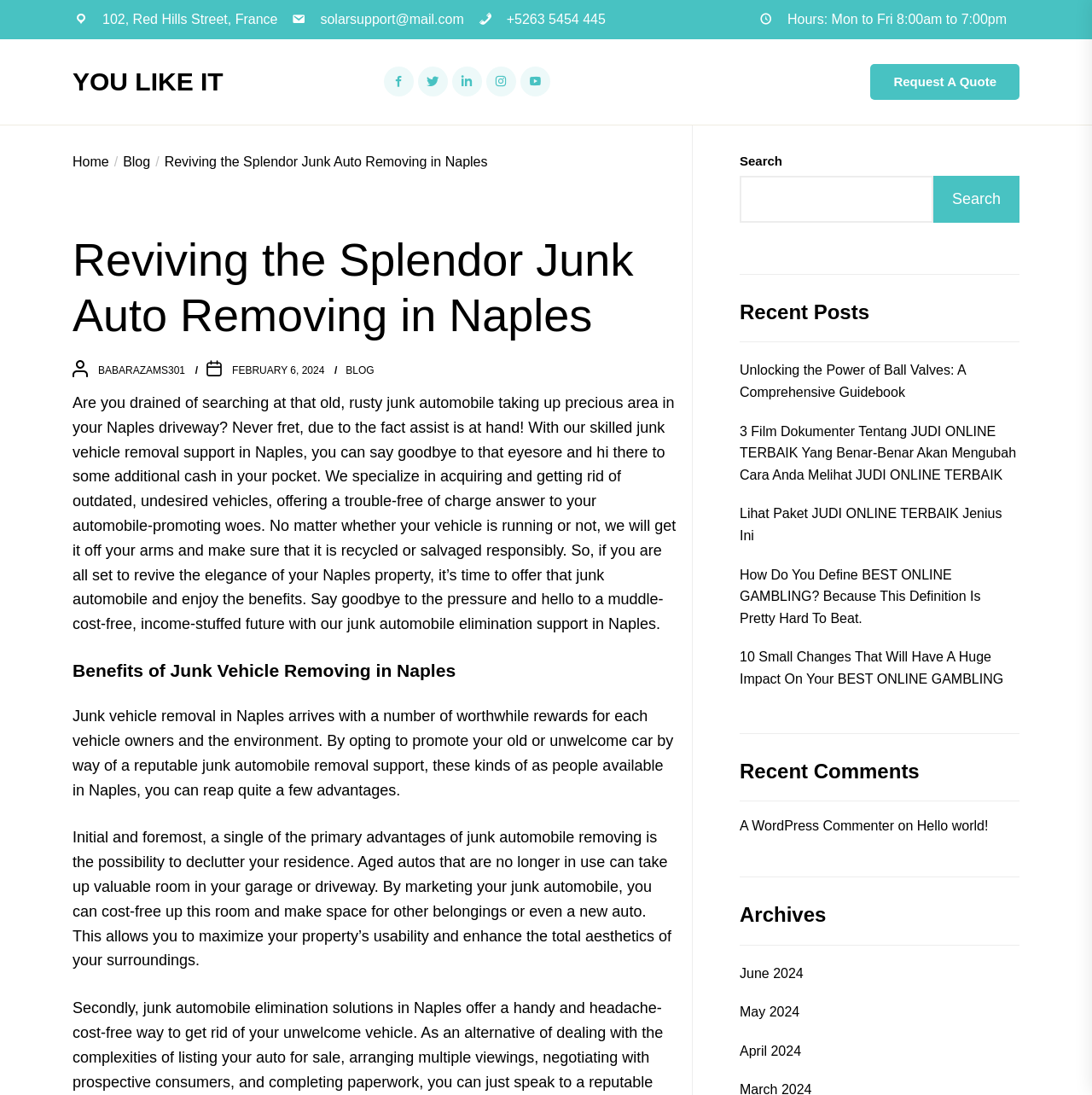Determine the bounding box for the UI element as described: "May 2024". The coordinates should be represented as four float numbers between 0 and 1, formatted as [left, top, right, bottom].

[0.677, 0.914, 0.732, 0.934]